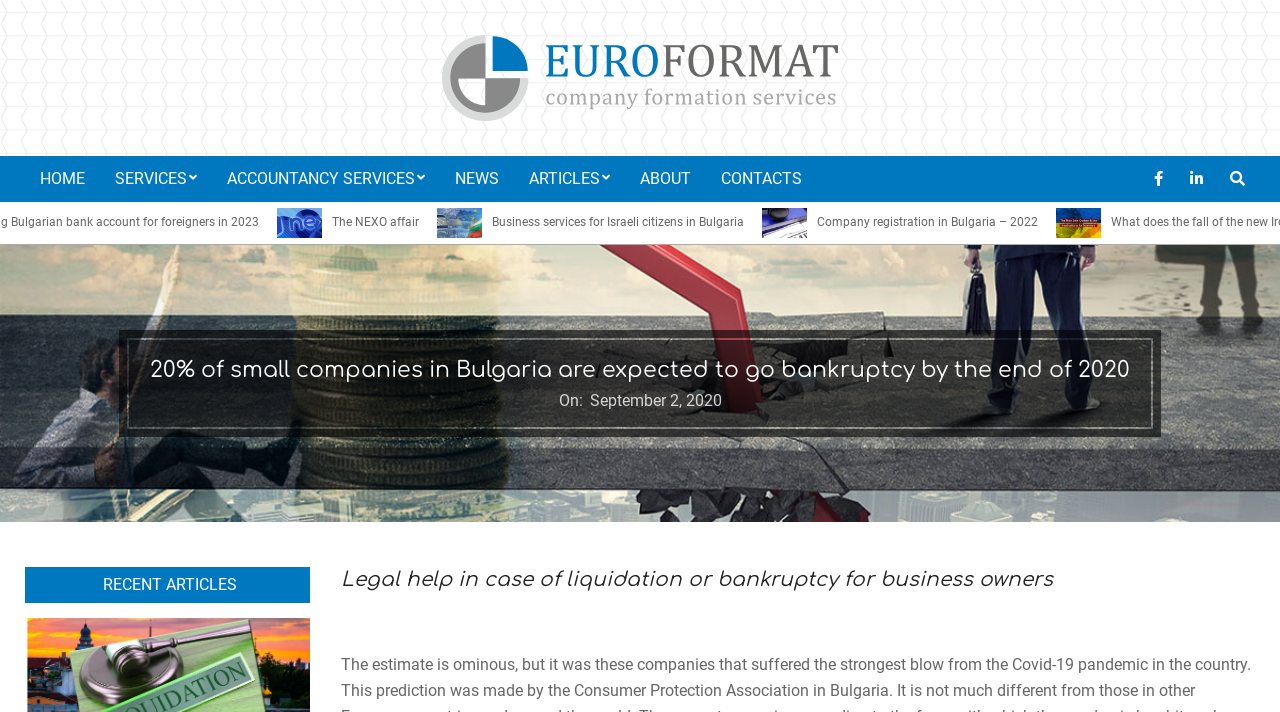What is the topic of the main article?
Please provide a detailed and comprehensive answer to the question.

The main article's heading is '20% of small companies in Bulgaria are expected to go bankruptcy by the end of 2020', which indicates that the topic is related to the bankruptcy of small companies in Bulgaria.